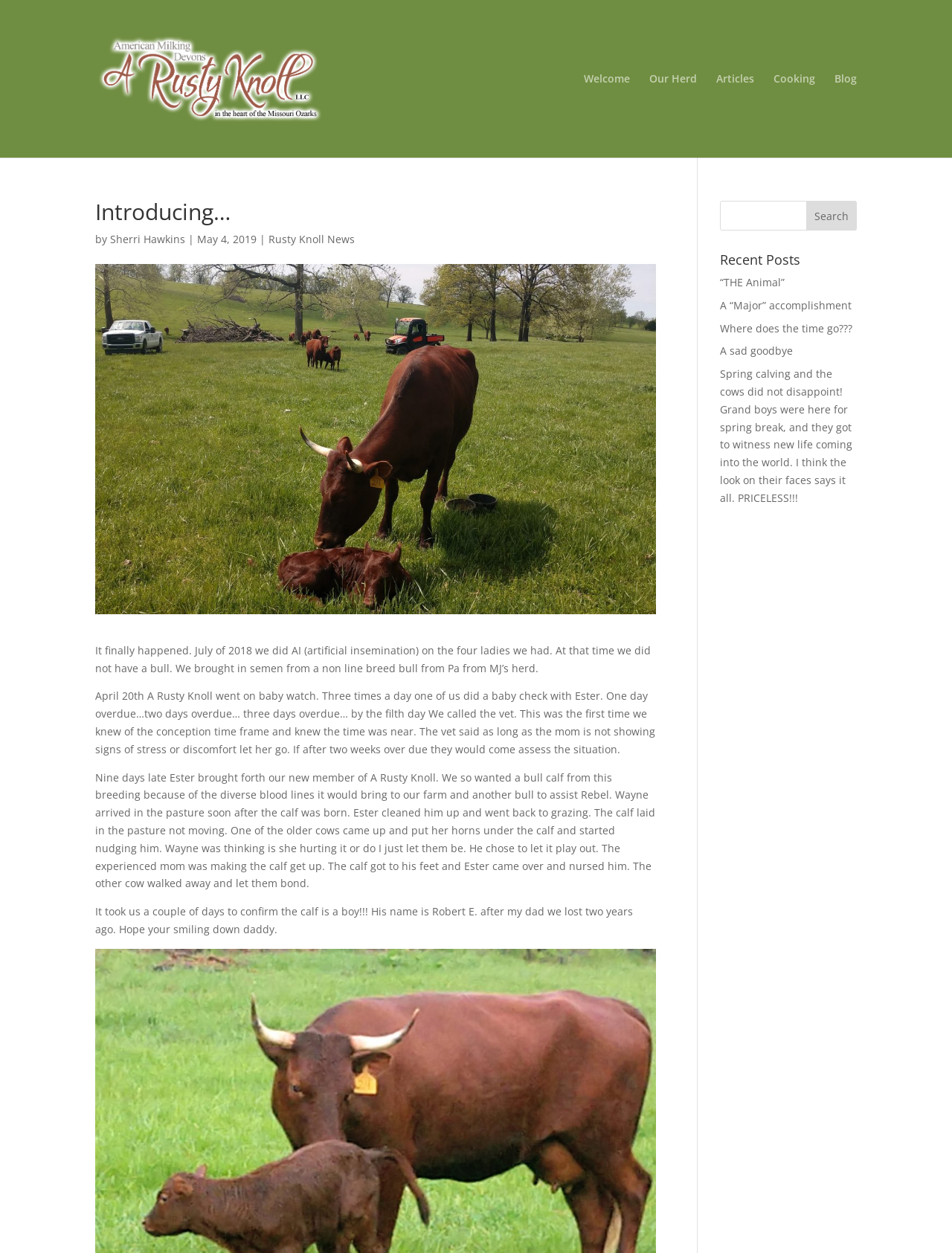Please provide a one-word or phrase answer to the question: 
How often did they check on the cow?

Three times a day